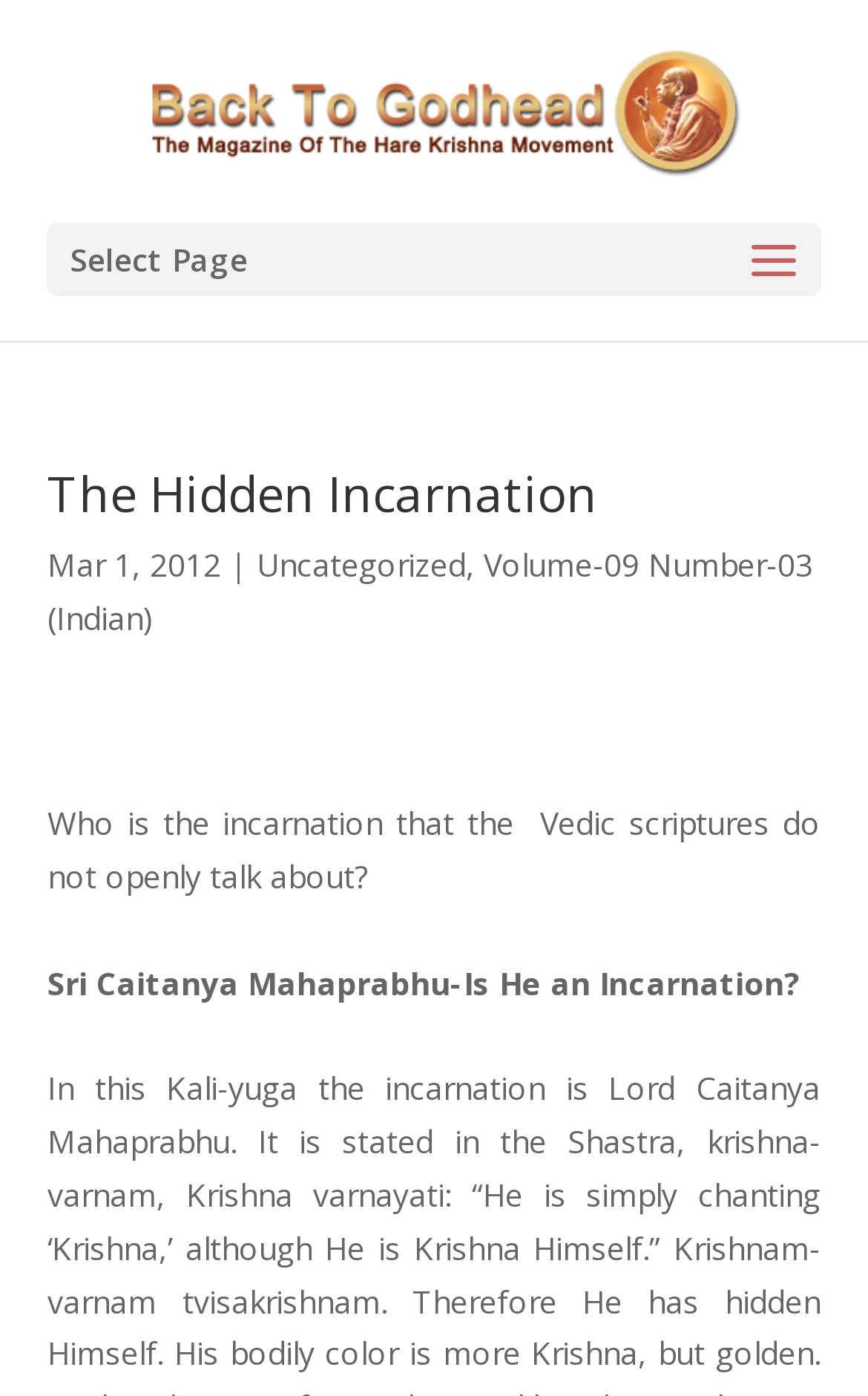Please answer the following question using a single word or phrase: What is the volume and number of the publication?

Volume-09 Number-03